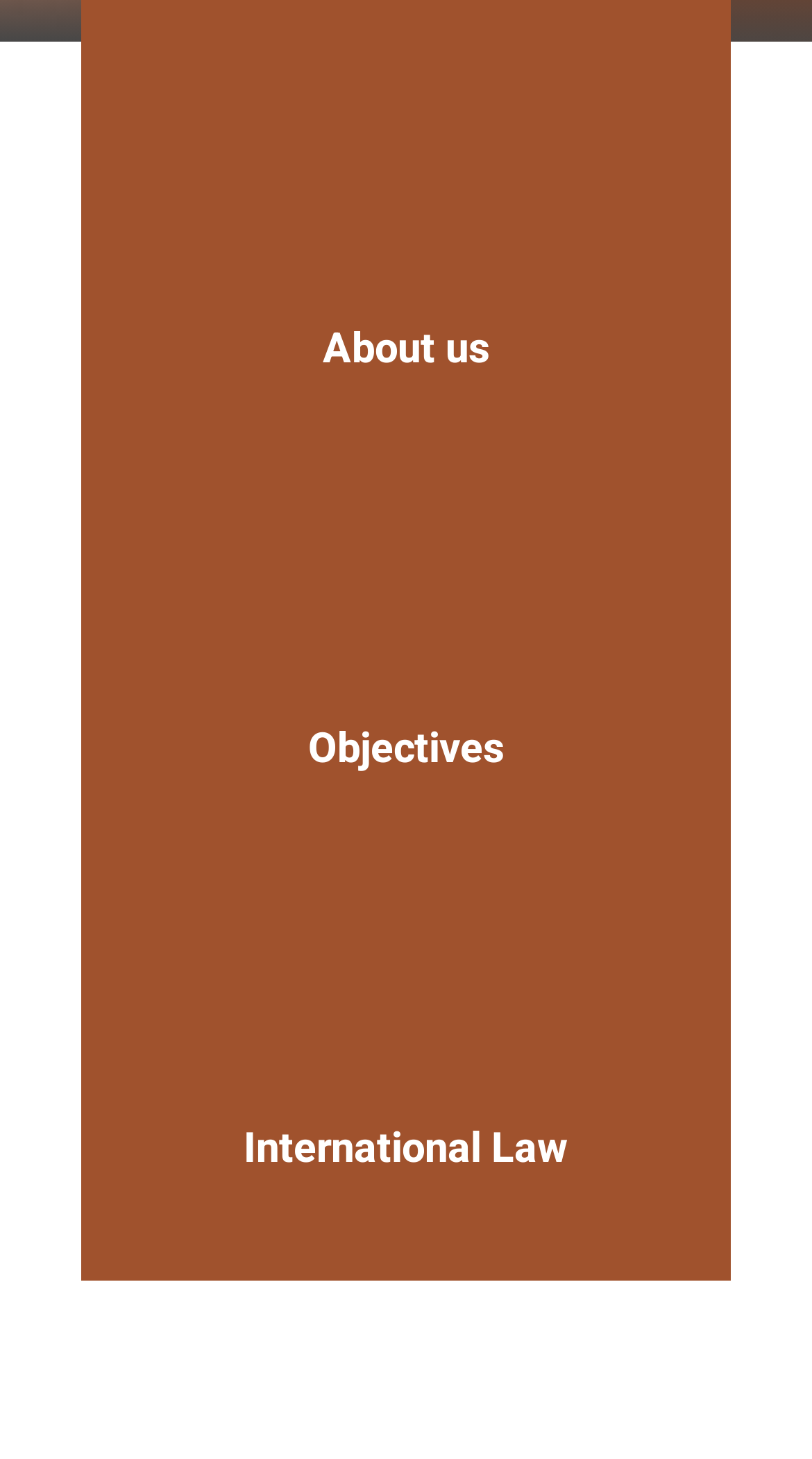Using the description: "International Law", identify the bounding box of the corresponding UI element in the screenshot.

[0.3, 0.766, 0.7, 0.807]